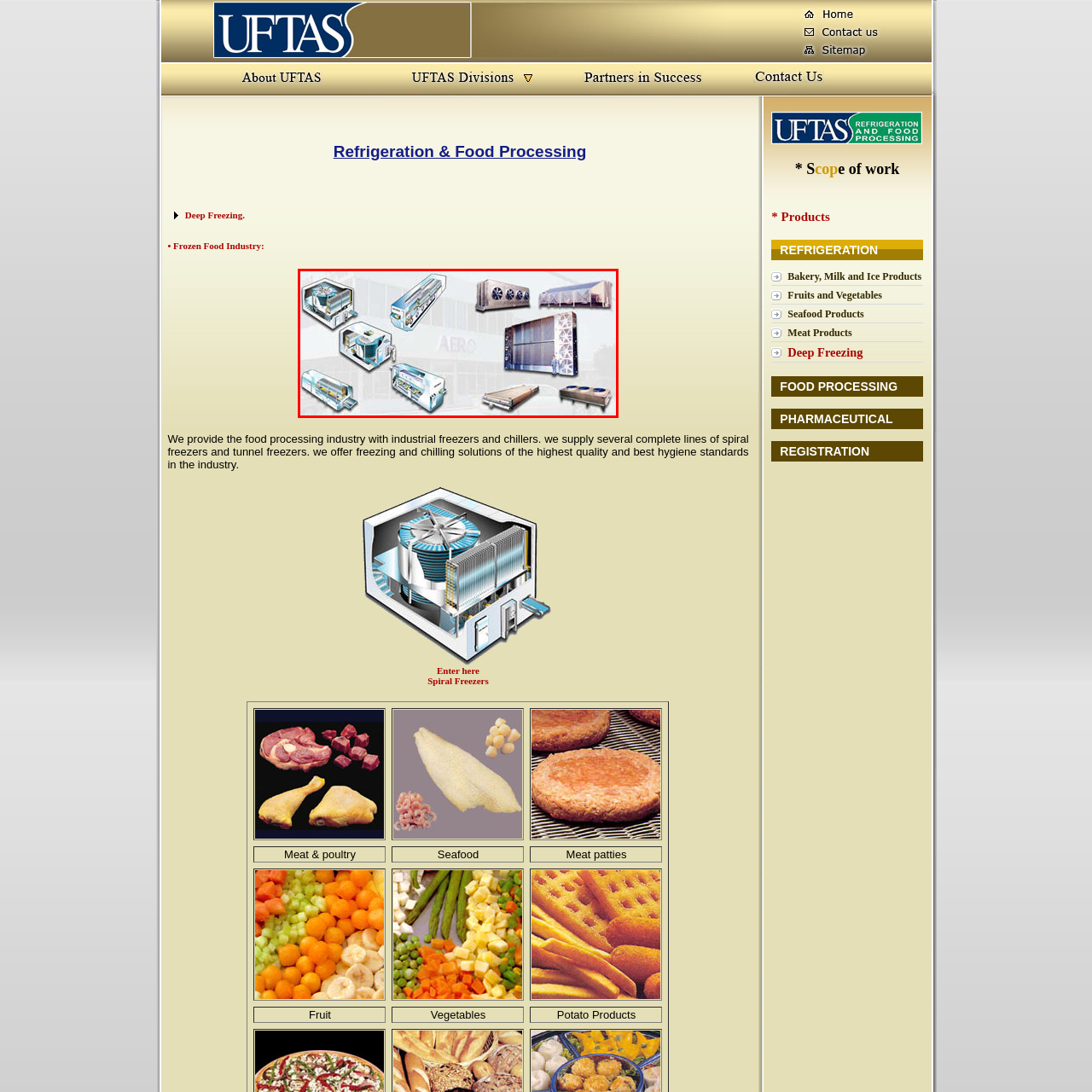Inspect the image contained by the red bounding box and answer the question with a single word or phrase:
What is the purpose of the conveyor belt system?

Transporting products